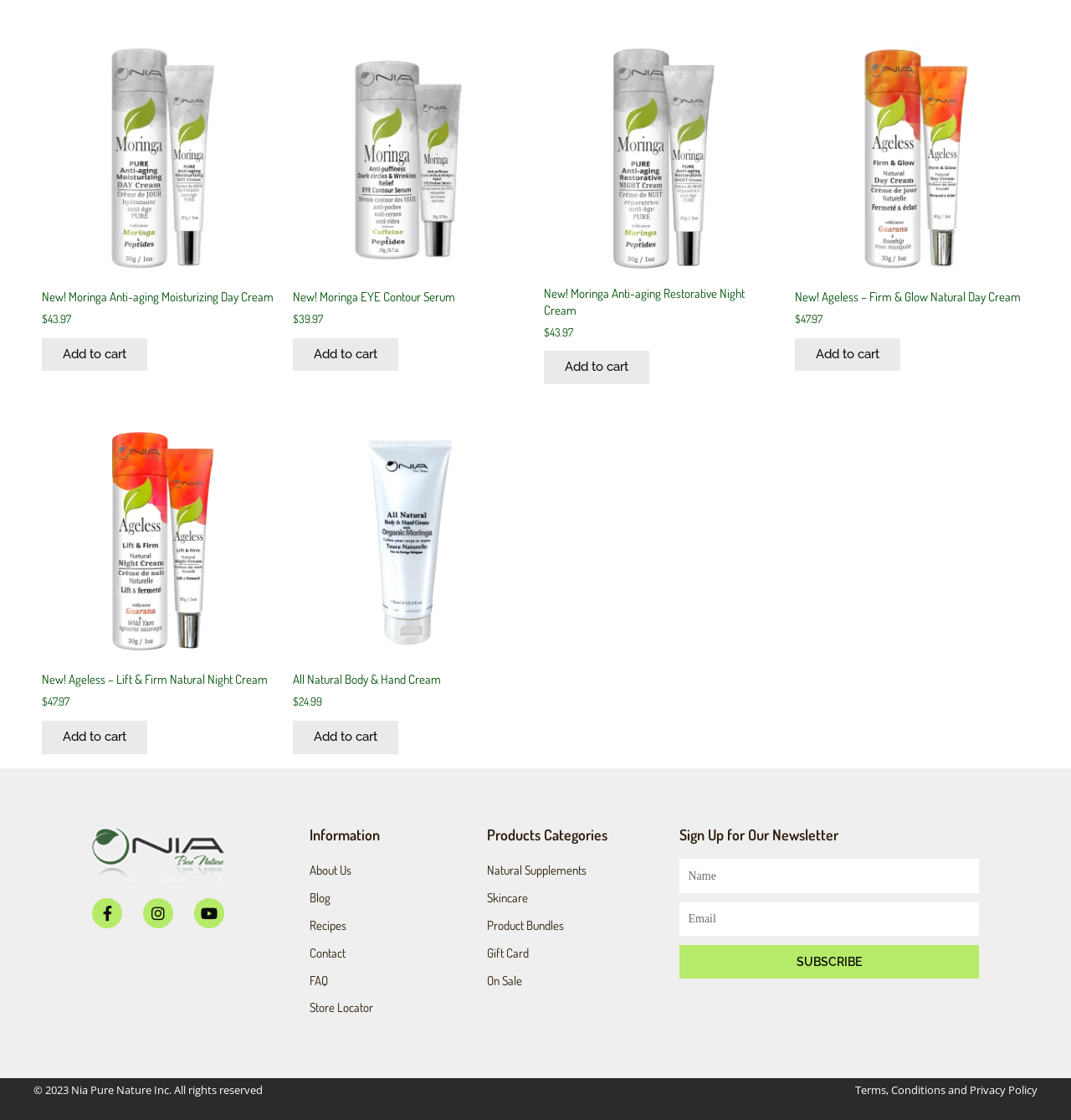Respond with a single word or phrase:
What is the company name mentioned at the bottom of the webpage?

Nia Pure Nature Inc.